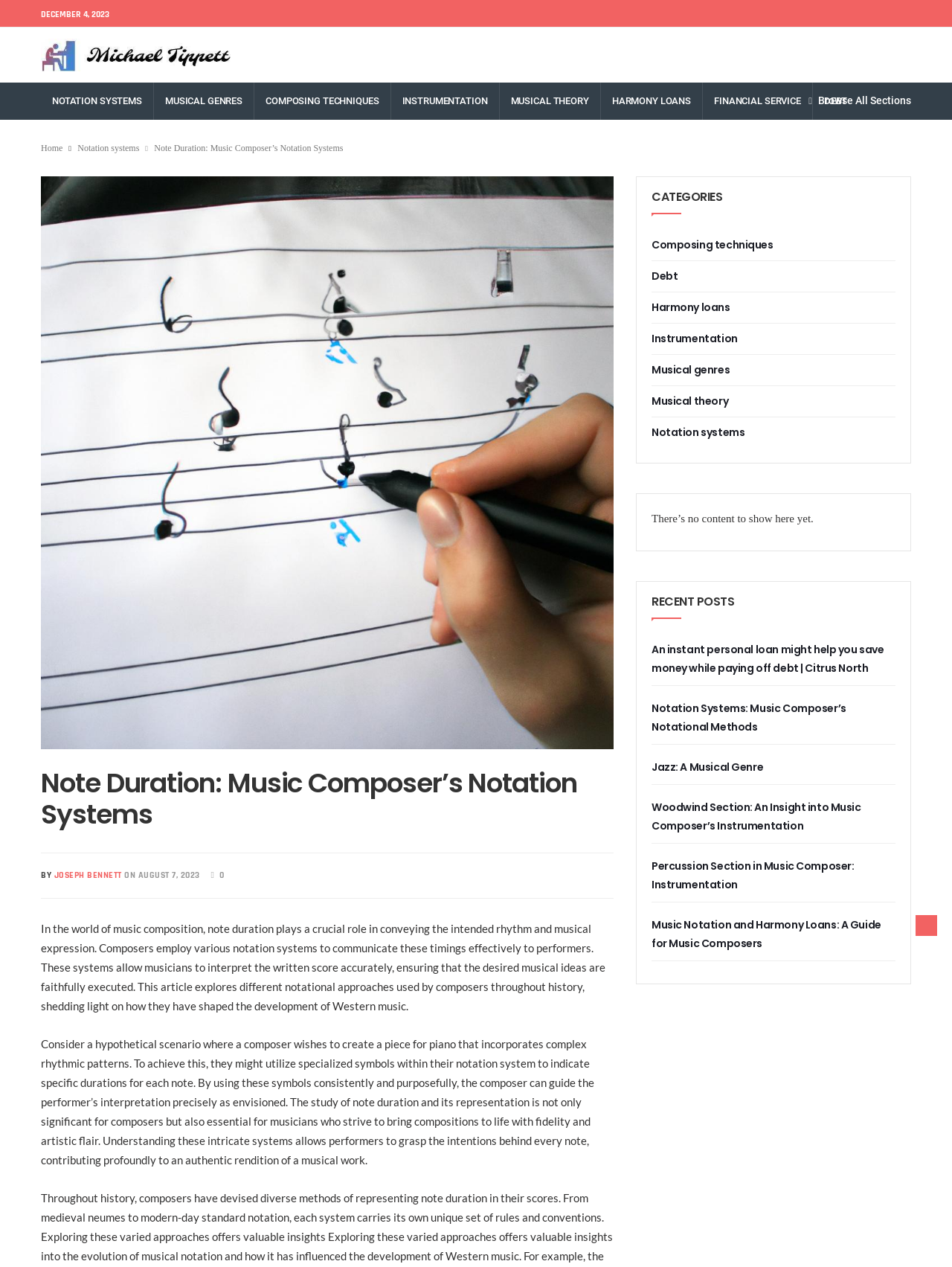Find the bounding box coordinates of the clickable element required to execute the following instruction: "Click the 'Partners' link". Provide the coordinates as four float numbers between 0 and 1, i.e., [left, top, right, bottom].

None